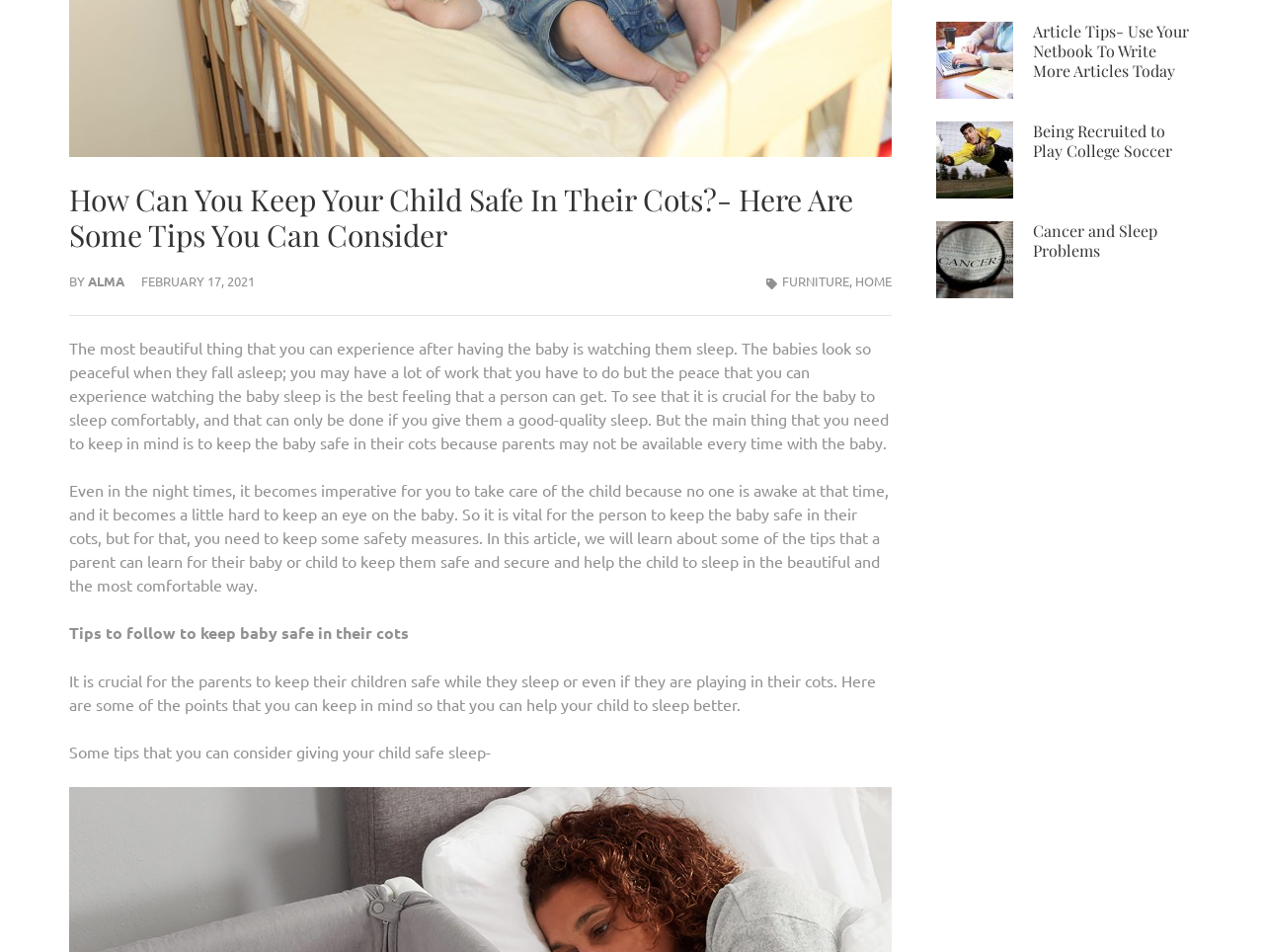Identify the bounding box for the given UI element using the description provided. Coordinates should be in the format (top-left x, top-left y, bottom-right x, bottom-right y) and must be between 0 and 1. Here is the description: Cancer and Sleep Problems

[0.817, 0.231, 0.915, 0.274]